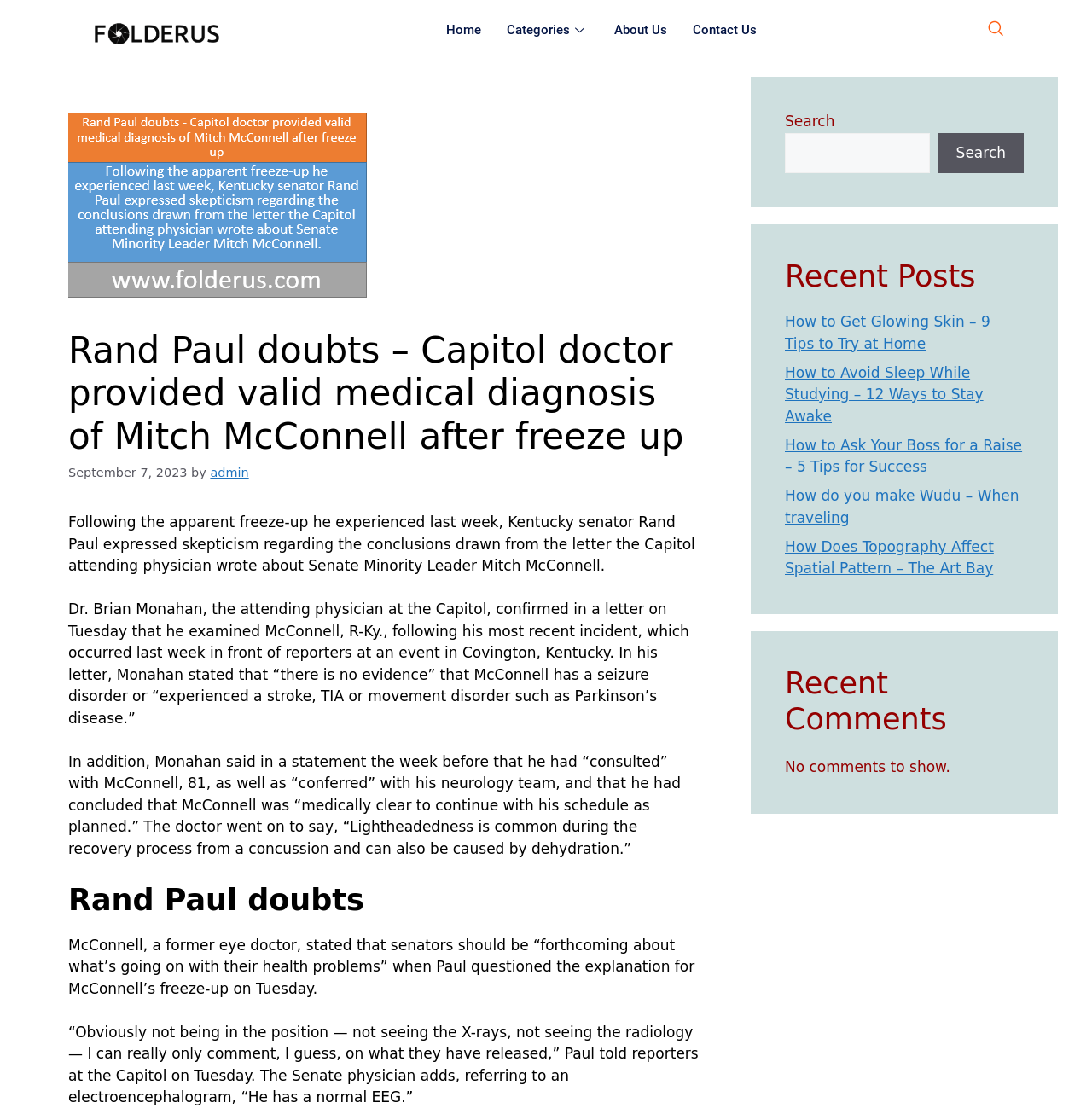Please provide a one-word or short phrase answer to the question:
What is the date of the article?

September 7, 2023